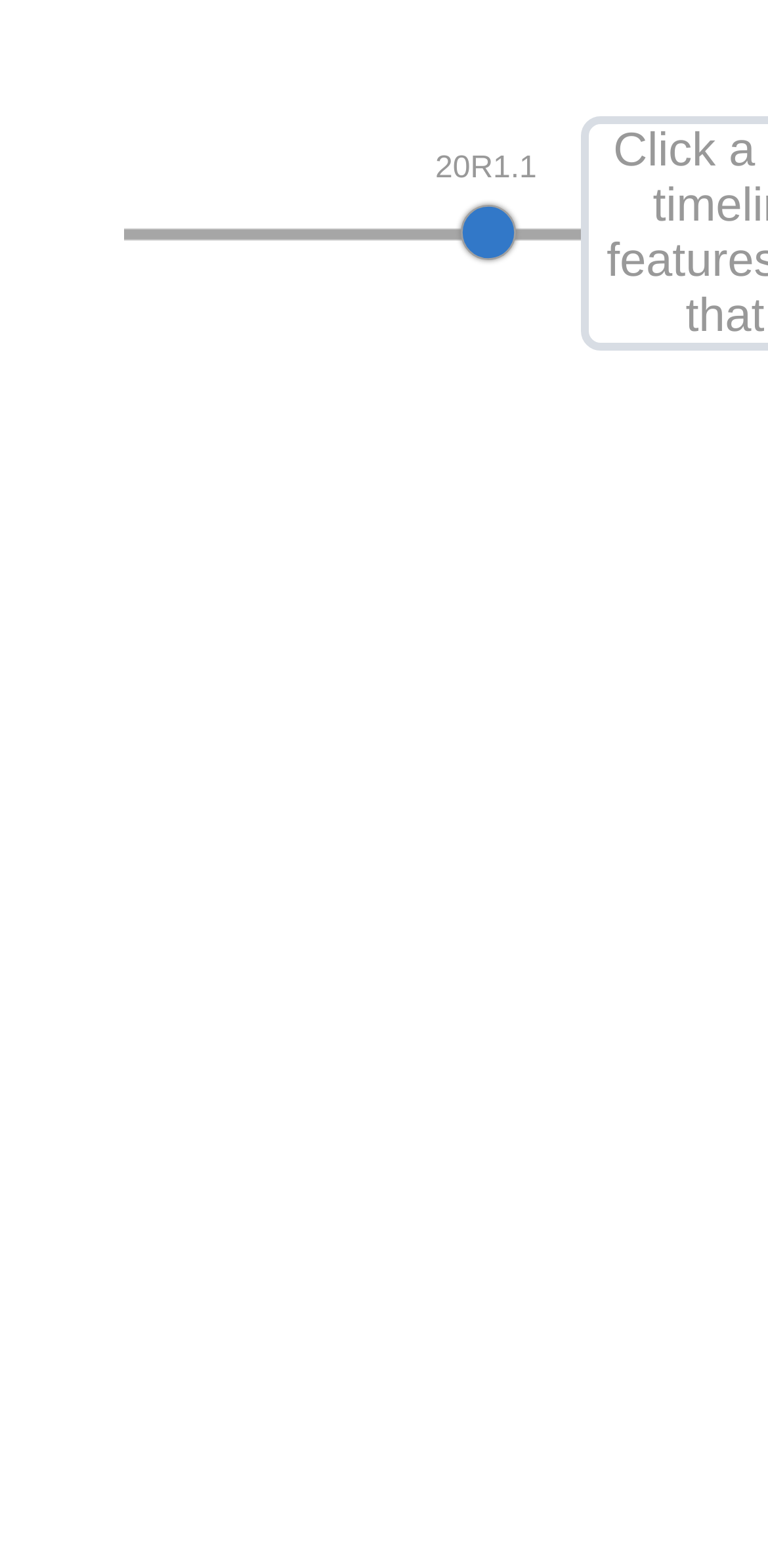Please find the bounding box coordinates (top-left x, top-left y, bottom-right x, bottom-right y) in the screenshot for the UI element described as follows: Contact

None